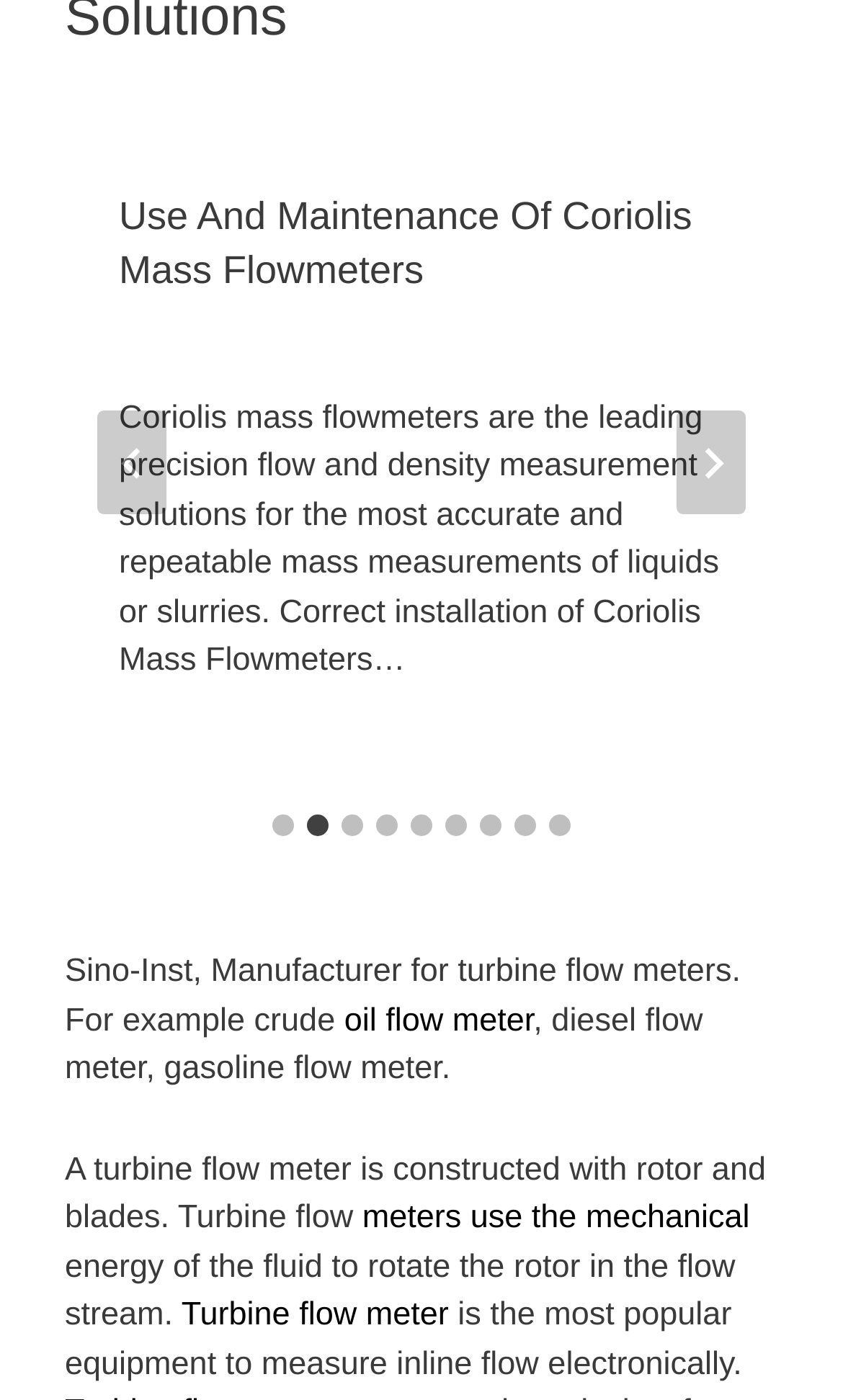Please specify the bounding box coordinates of the area that should be clicked to accomplish the following instruction: "Learn more about Turbine flow meter". The coordinates should consist of four float numbers between 0 and 1, i.e., [left, top, right, bottom].

[0.215, 0.927, 0.532, 0.953]